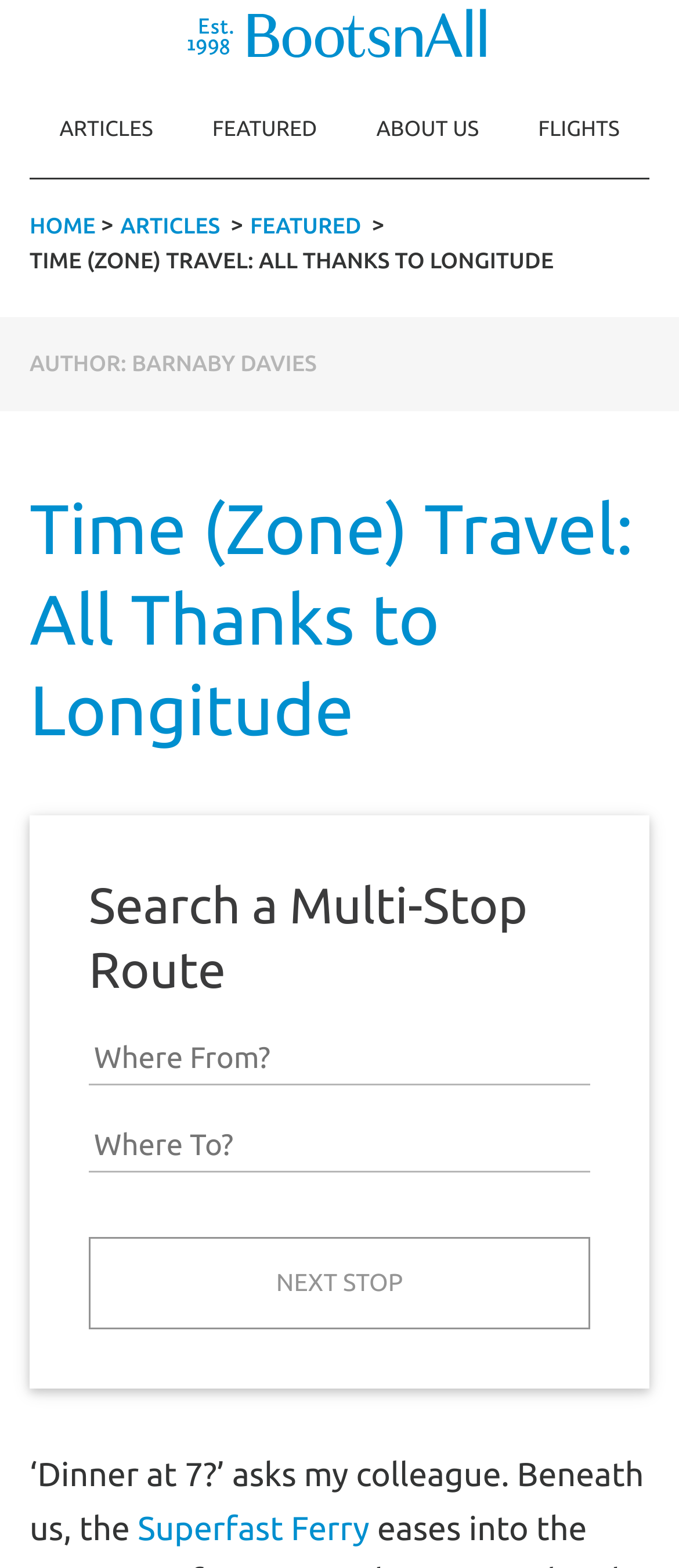Please identify the bounding box coordinates of the element that needs to be clicked to execute the following command: "search for a multi-stop route". Provide the bounding box using four float numbers between 0 and 1, formatted as [left, top, right, bottom].

[0.131, 0.557, 0.869, 0.64]